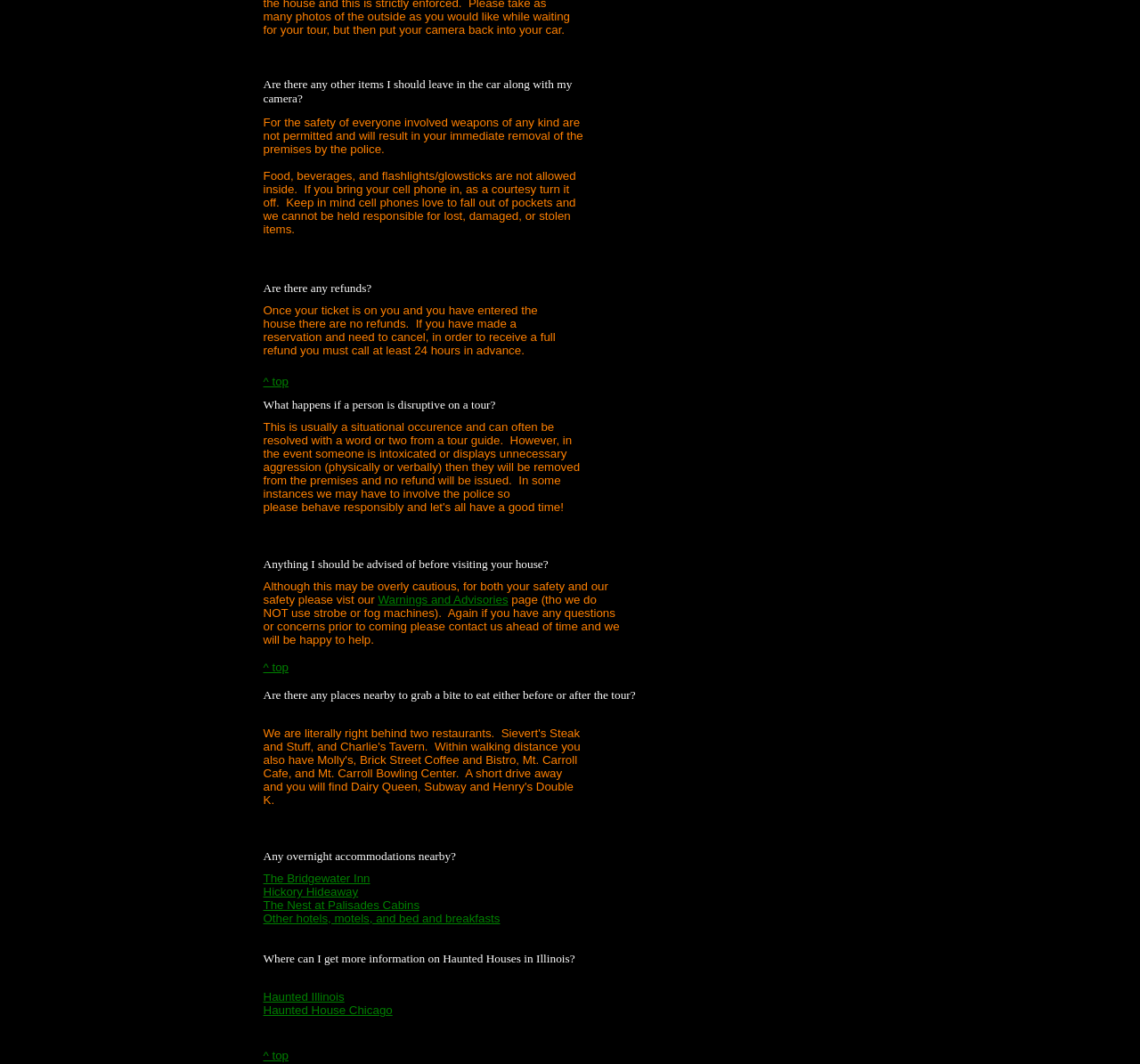What items are not allowed inside?
Using the visual information from the image, give a one-word or short-phrase answer.

Food, beverages, and flashlights/glowsticks